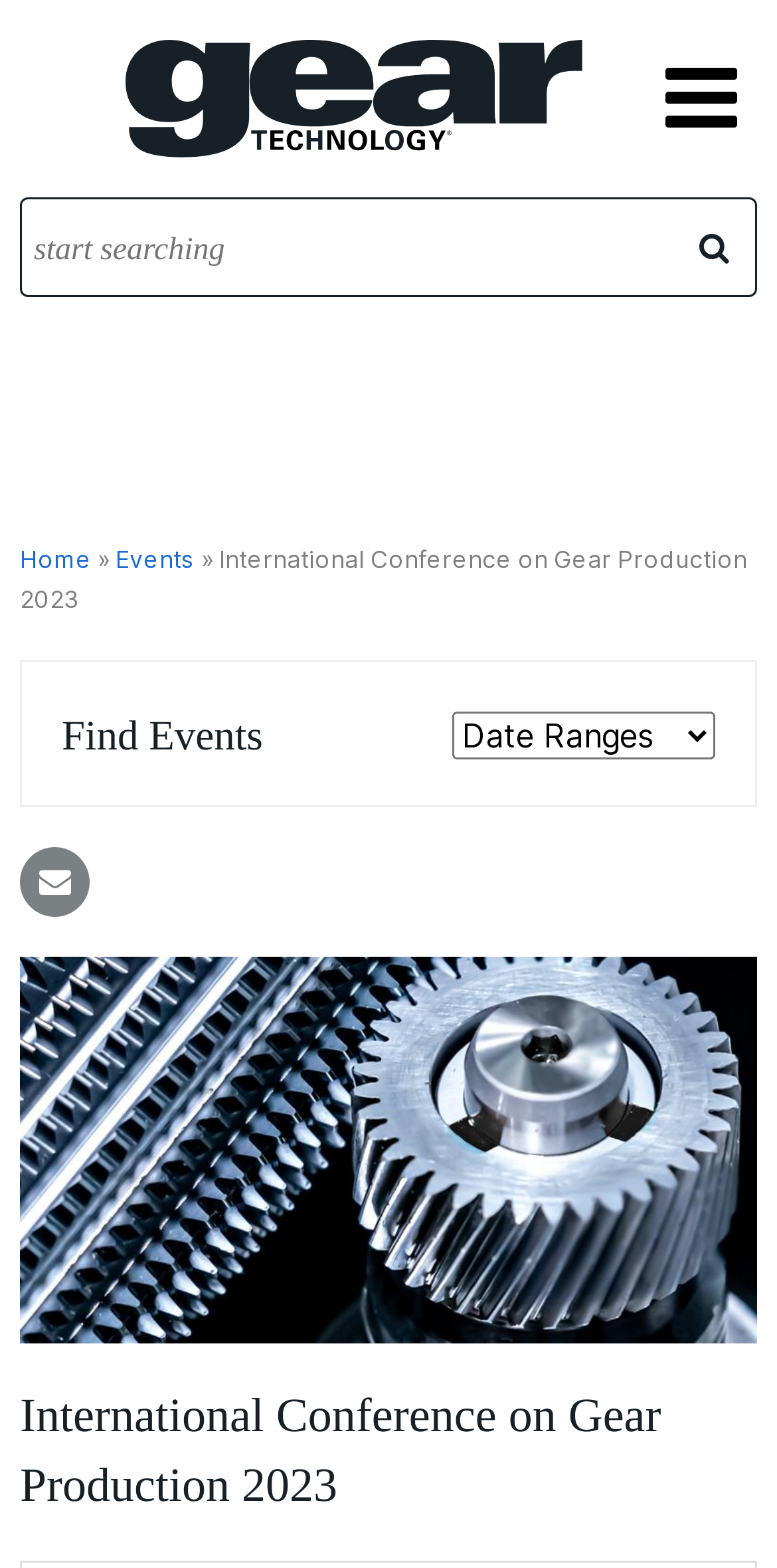What is the theme of the image on the webpage?
Please look at the screenshot and answer using one word or phrase.

Gear production